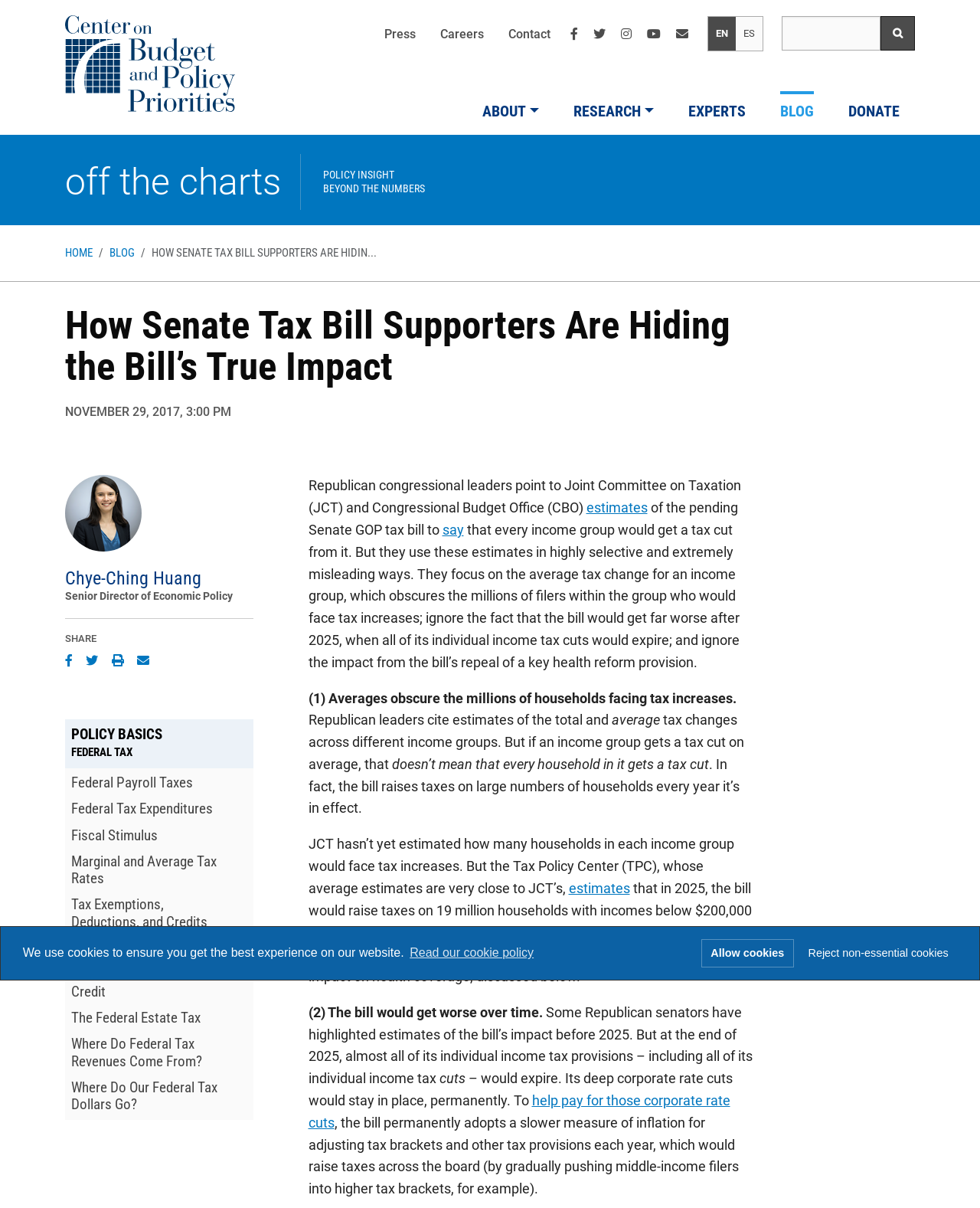Show me the bounding box coordinates of the clickable region to achieve the task as per the instruction: "Search for a query".

[0.798, 0.013, 0.898, 0.042]